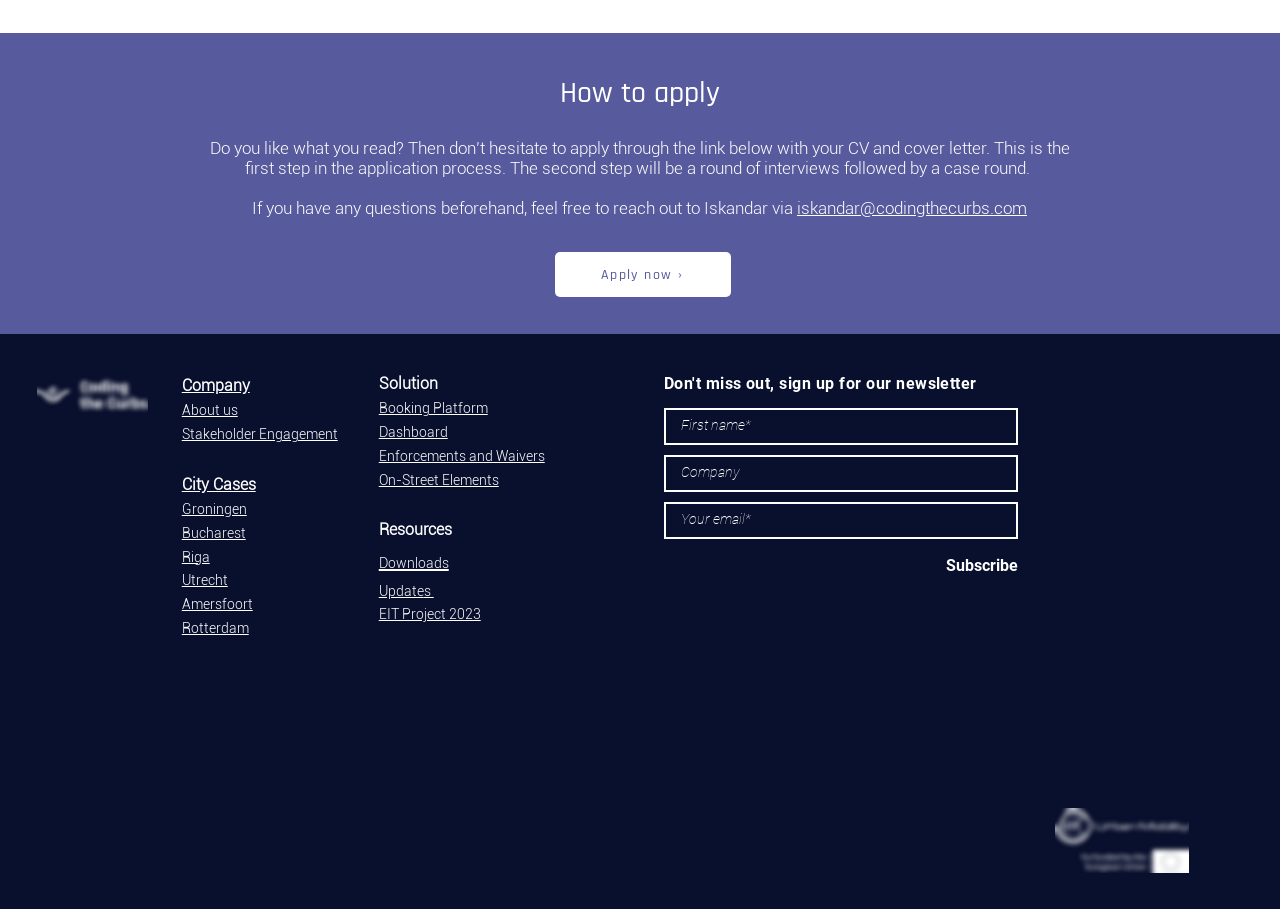Specify the bounding box coordinates of the area to click in order to execute this command: 'Subscribe to the newsletter'. The coordinates should consist of four float numbers ranging from 0 to 1, and should be formatted as [left, top, right, bottom].

[0.722, 0.604, 0.795, 0.642]